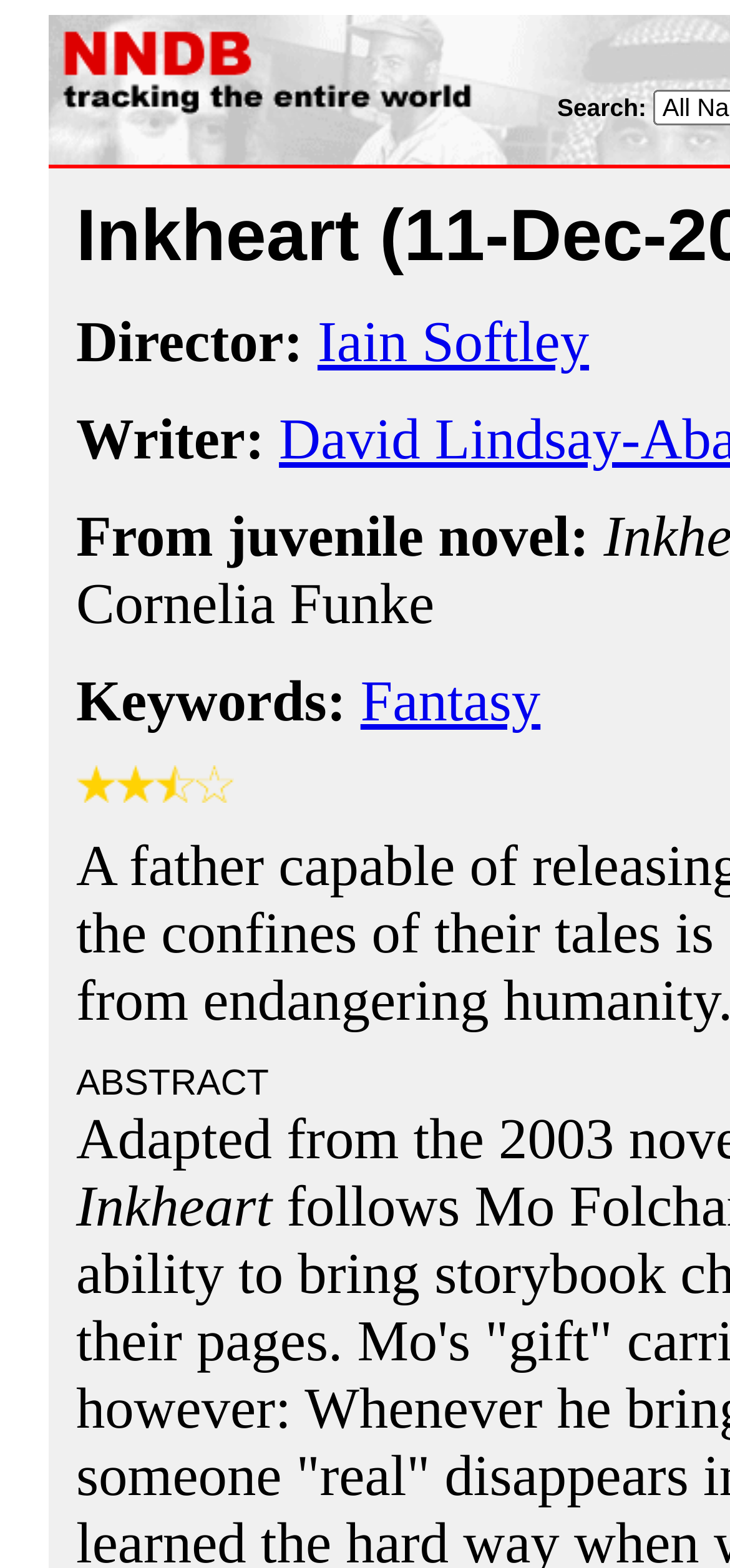Who is the director of the novel adaptation?
Kindly offer a comprehensive and detailed response to the question.

The answer can be found in the link element with the text 'Iain Softley' located in the middle of the webpage, which suggests that Iain Softley is the director of the novel adaptation.